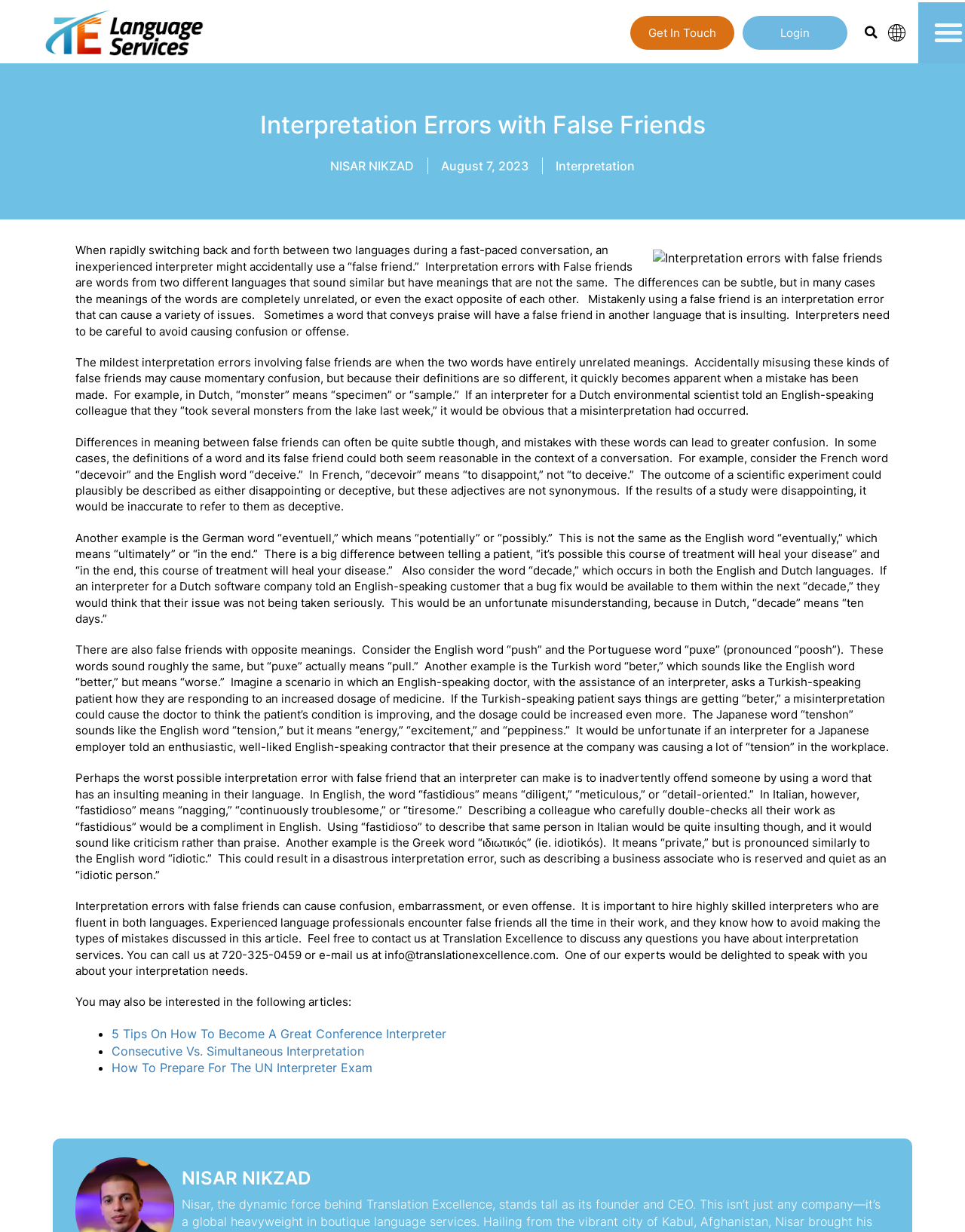Please find the bounding box coordinates of the element's region to be clicked to carry out this instruction: "Get in touch with us".

[0.653, 0.013, 0.761, 0.04]